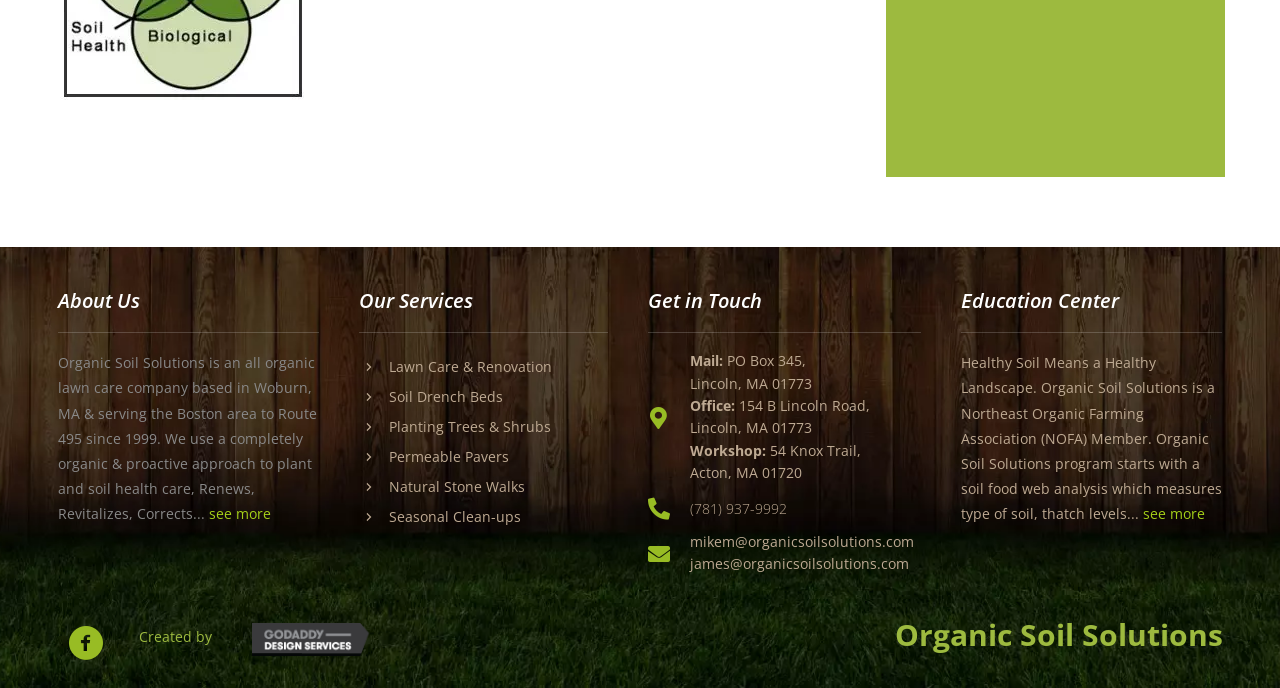Please provide a comprehensive response to the question below by analyzing the image: 
What is the company's approach to plant and soil health care?

The company's approach to plant and soil health care can be found in the 'About Us' section, which is located at the top of the webpage. The StaticText element describes the company's approach as 'completely organic and proactive'.